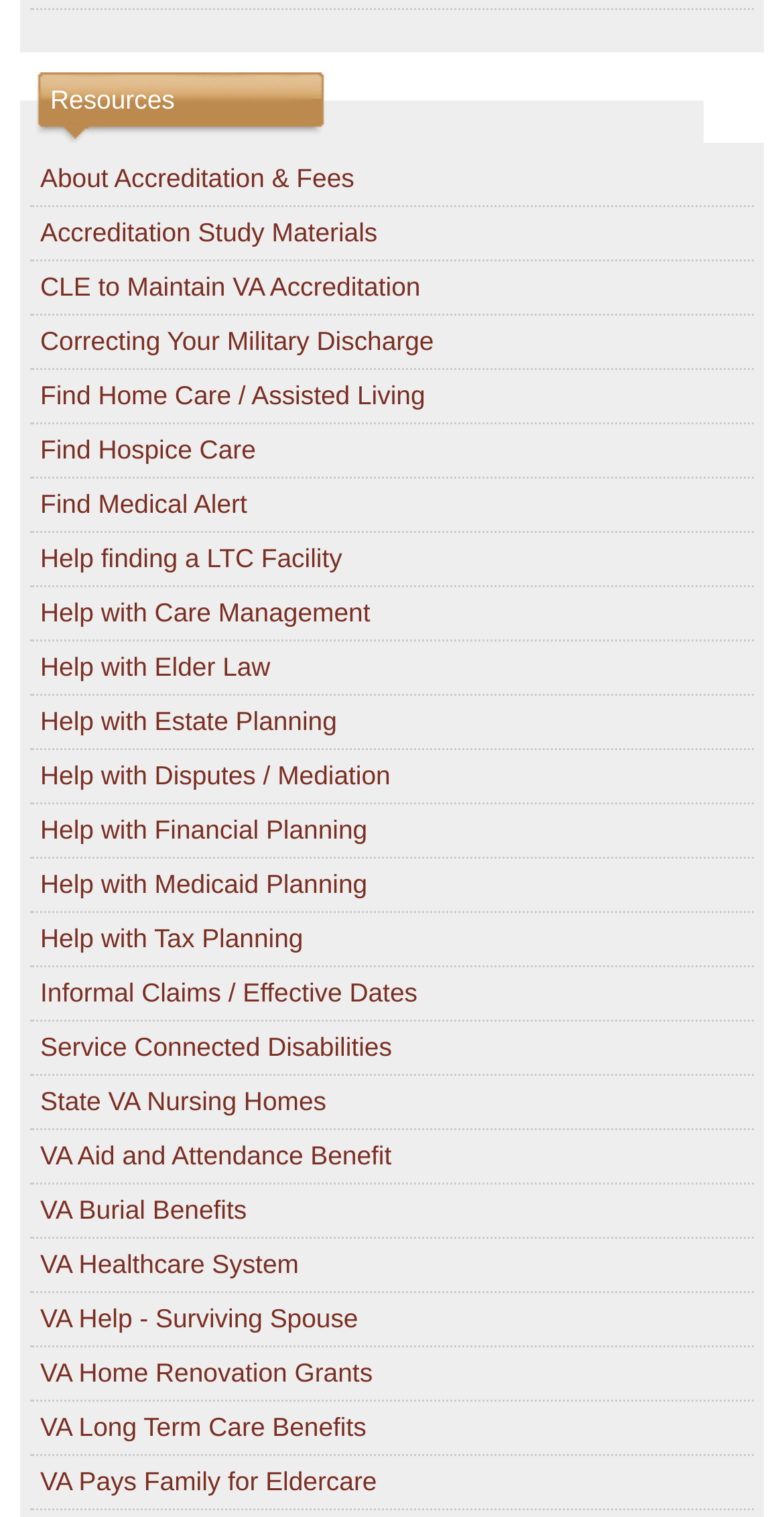What is the purpose of the 'Accreditation Study Materials' link?
Please respond to the question with as much detail as possible.

The 'Accreditation Study Materials' link is likely provided to help users prepare for accreditation, possibly for VA benefits or services, which can be inferred from the context of the webpage.